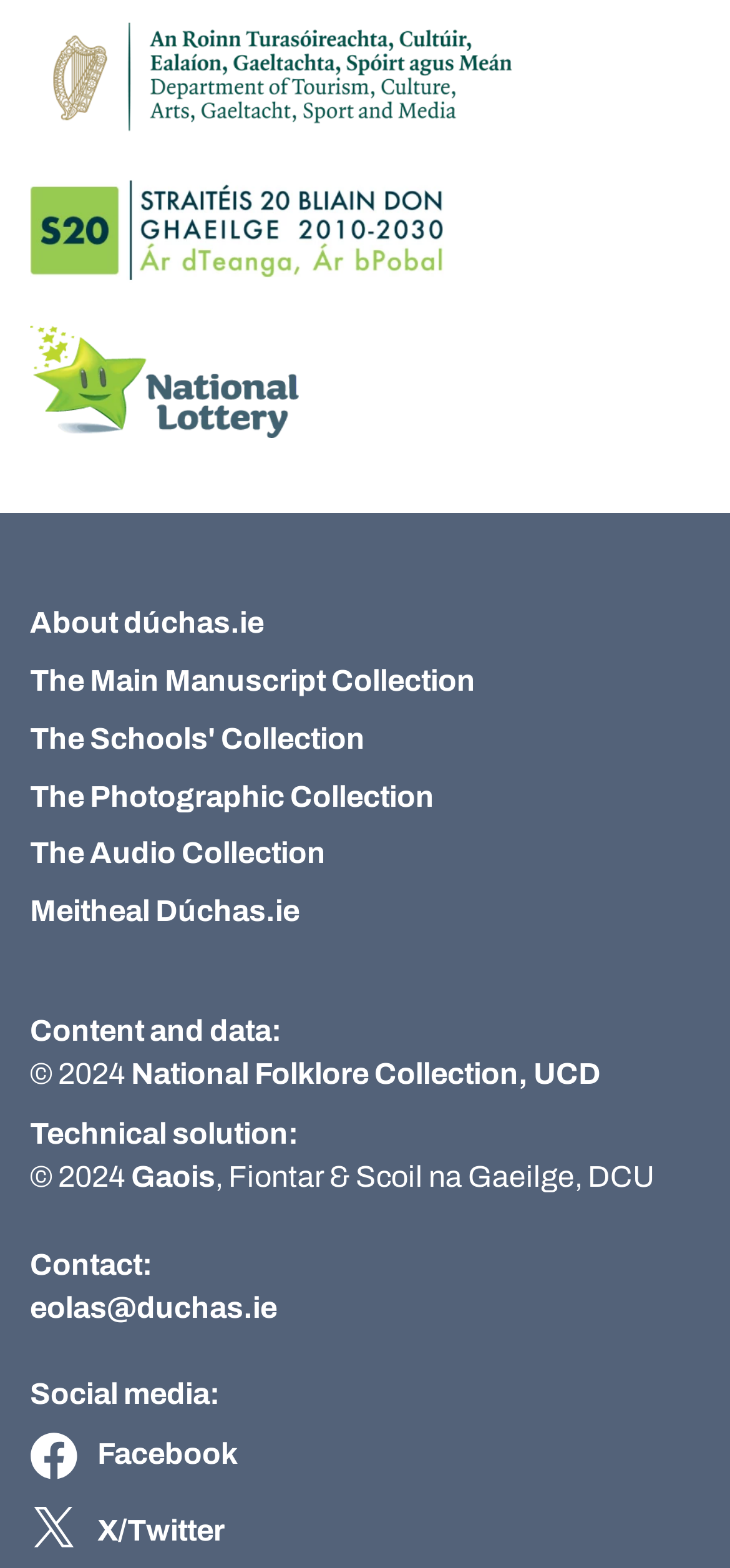Provide your answer in a single word or phrase: 
What is the title of the first article?

44. Prayer